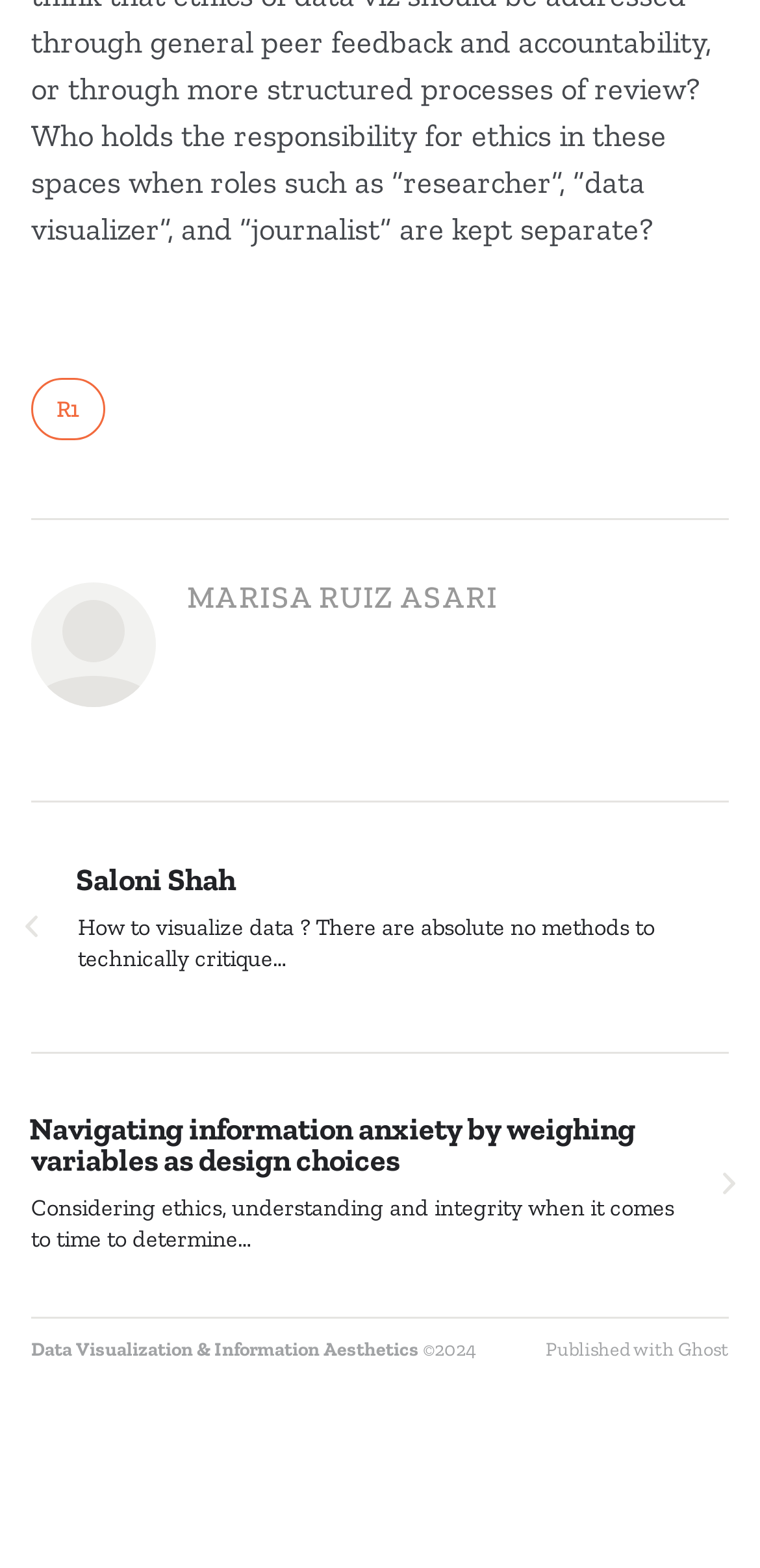What is the copyright year mentioned in the footer?
Could you give a comprehensive explanation in response to this question?

I looked at the footer section, which contains a static text element with the text '©2024'. This suggests that the copyright year mentioned is 2024.